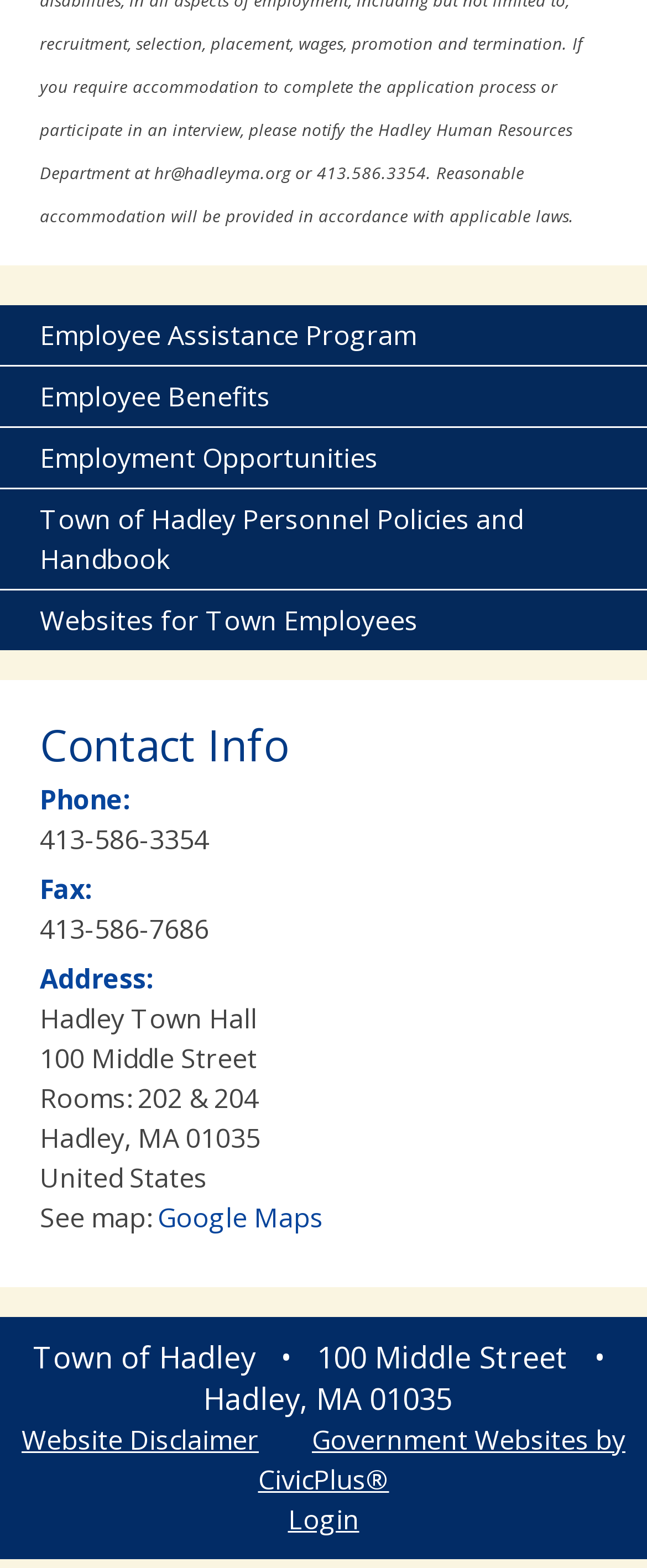Locate the coordinates of the bounding box for the clickable region that fulfills this instruction: "Open Google Maps".

[0.244, 0.764, 0.5, 0.788]